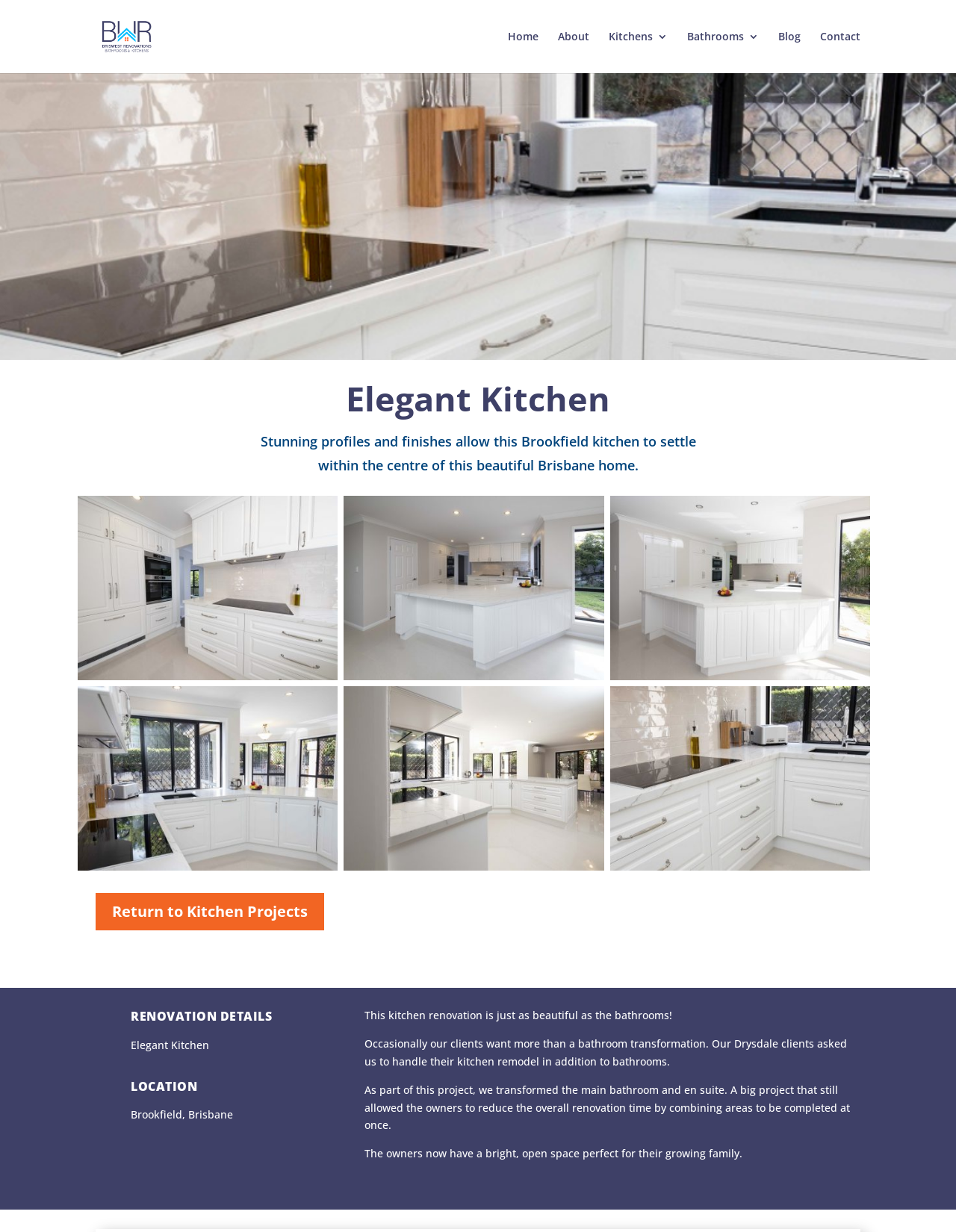Please give the bounding box coordinates of the area that should be clicked to fulfill the following instruction: "Read the 'Elegant Kitchen' heading". The coordinates should be in the format of four float numbers from 0 to 1, i.e., [left, top, right, bottom].

[0.25, 0.304, 0.75, 0.348]